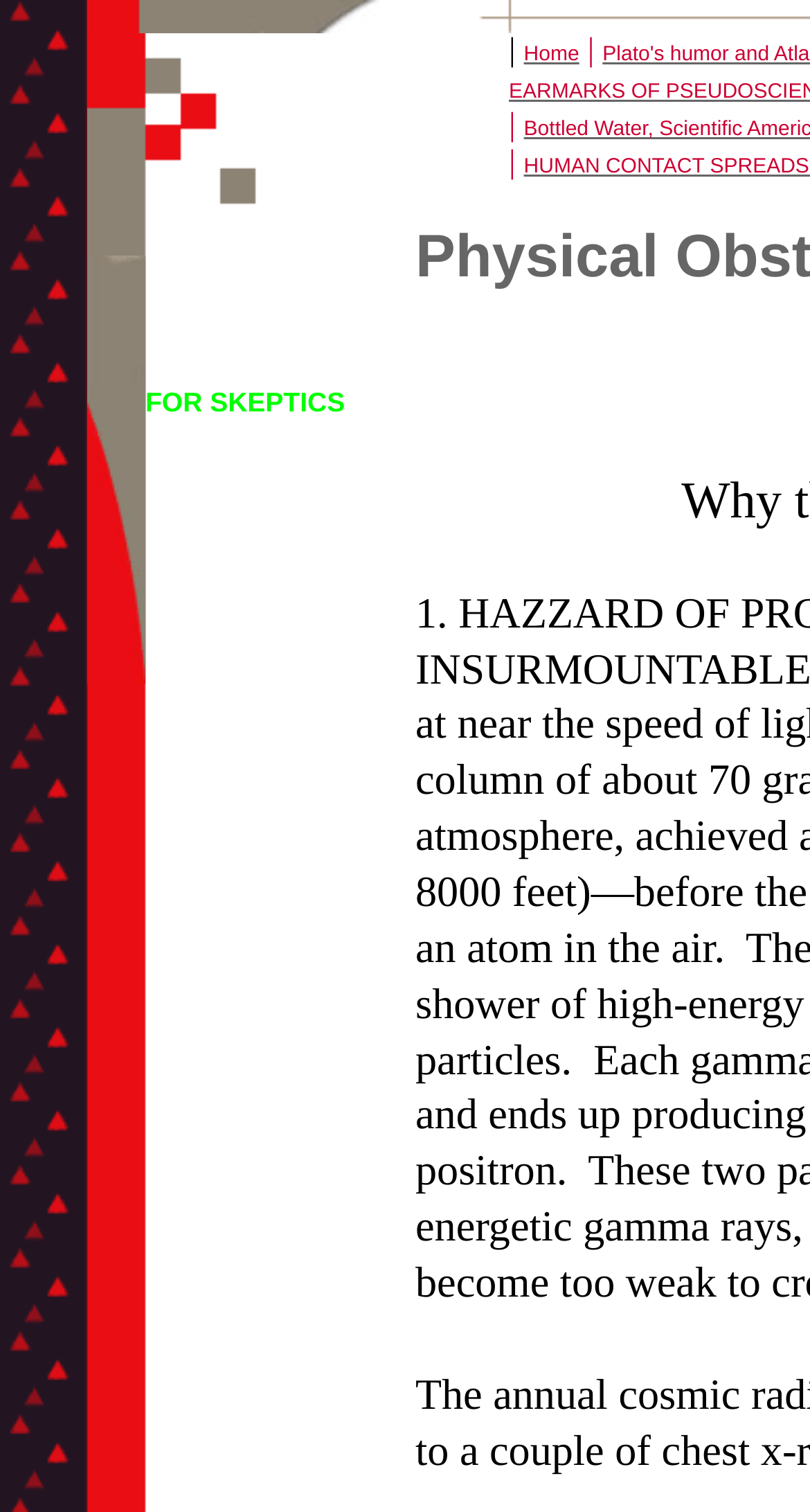Illustrate the webpage thoroughly, mentioning all important details.

The webpage is about "Physical Obstacles to Space Travel". At the top-left corner, there is a small table with an empty cell. Below this table, there is a larger table that occupies most of the page. This table has multiple rows and columns. 

In the first row of the larger table, there are three empty cells. The second row spans the entire width of the table and contains a single cell with content. The third row has two cells, with the left cell being empty and the right cell containing the text "FOR SKEPTICS". The fourth row has two cells, with the left cell being empty and the right cell being empty as well.

On the right side of the page, there are two links, one above the other. The top link is "Home". These links are positioned near the top-right corner of the page.